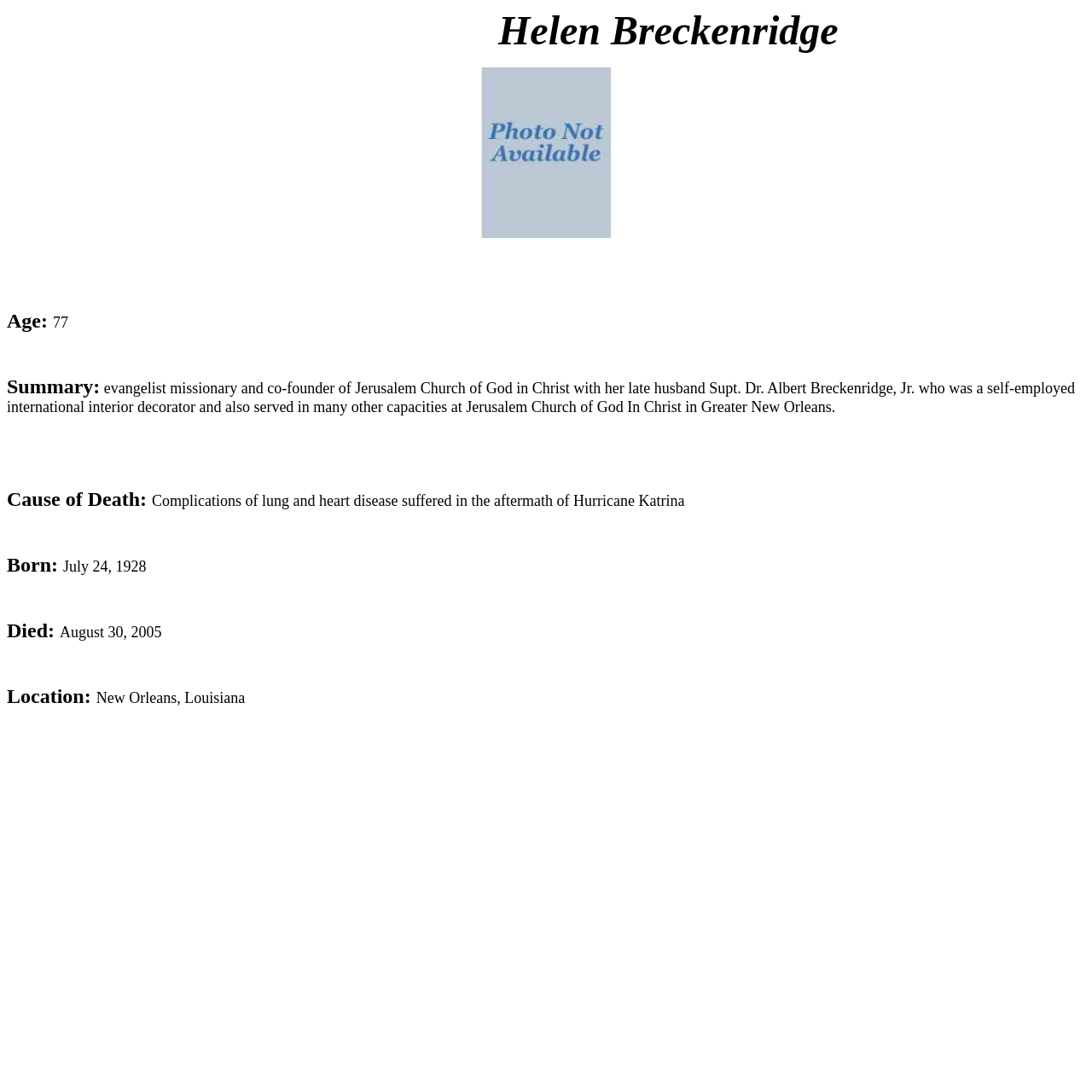Please answer the following question as detailed as possible based on the image: 
What is Helen Breckenridge's age?

I found the answer by looking at the 'Age:' label and the corresponding value '77' next to it.